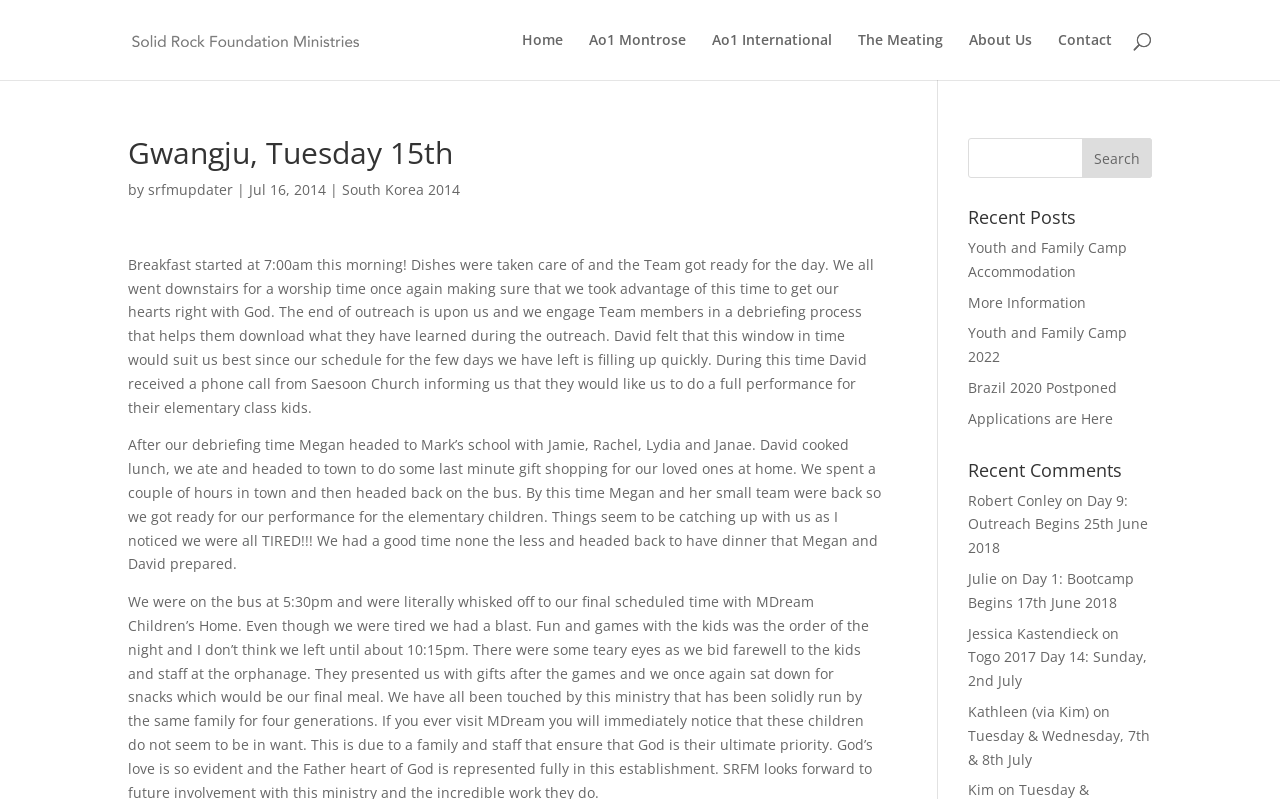Find the bounding box coordinates of the area that needs to be clicked in order to achieve the following instruction: "Click on the 'South Korea 2014' link". The coordinates should be specified as four float numbers between 0 and 1, i.e., [left, top, right, bottom].

[0.267, 0.225, 0.359, 0.249]